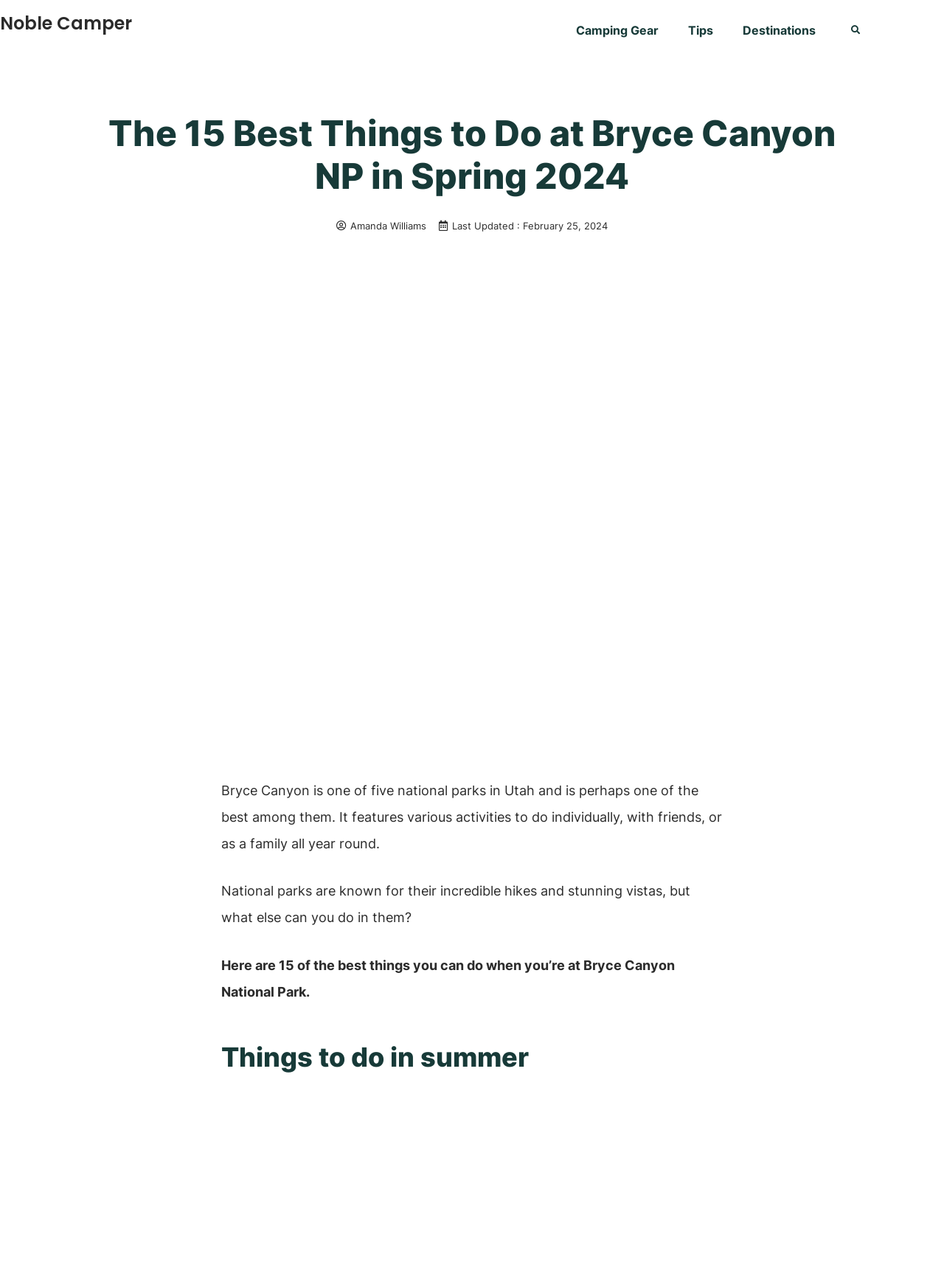Generate a thorough caption detailing the webpage content.

The webpage is a travel guide focused on Bryce Canyon National Park, specifically highlighting the best experiences to have during the spring season. At the top, there are four links: "Noble Camper", "Camping Gear", "Tips", and "Destinations", which are positioned horizontally and take up a small portion of the top section. 

To the right of these links, there is a search bar with a "Search" button. Below the search bar, a prominent heading reads "The 15 Best Things to Do at Bryce Canyon NP in Spring 2024". 

Underneath the heading, the author's name, "Amanda Williams", and the last updated date, "February 25, 2024", are displayed. 

A large image takes up a significant portion of the page, showcasing the beauty of Bryce Canyon National Park. Below the image, there are three paragraphs of text that introduce the park and its activities. The text explains that Bryce Canyon is one of the best national parks in Utah, offering various activities for individuals, friends, and families throughout the year. It also asks a question about what else can be done in national parks beyond hiking and taking in the views. 

Finally, the text presents the main content of the guide, which is a list of 15 things to do in Bryce Canyon National Park. The first section of the list is titled "Things to do in summer", indicating that the guide will provide seasonal activity recommendations.